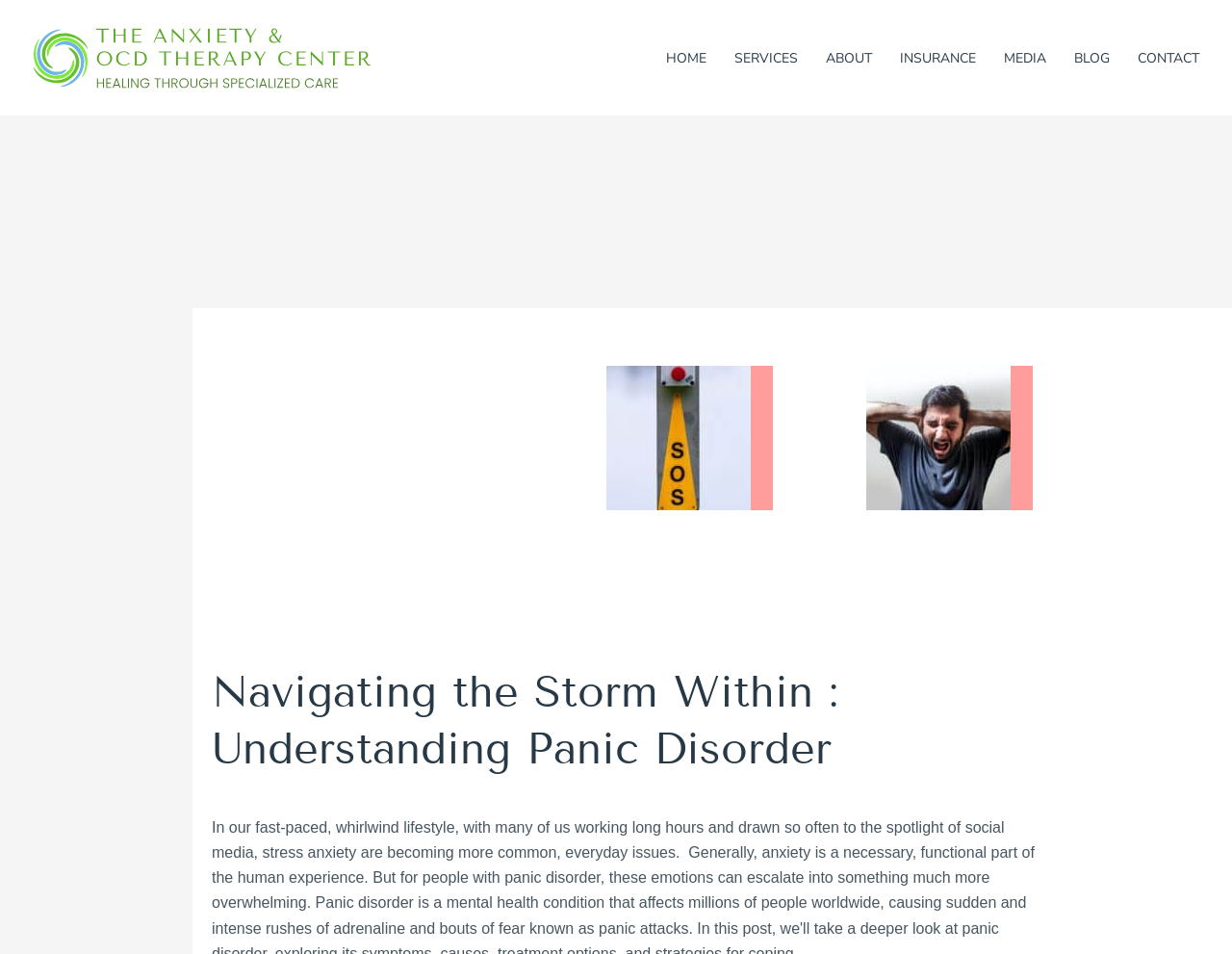What is the topic of the webpage?
Respond with a short answer, either a single word or a phrase, based on the image.

Panic Disorder